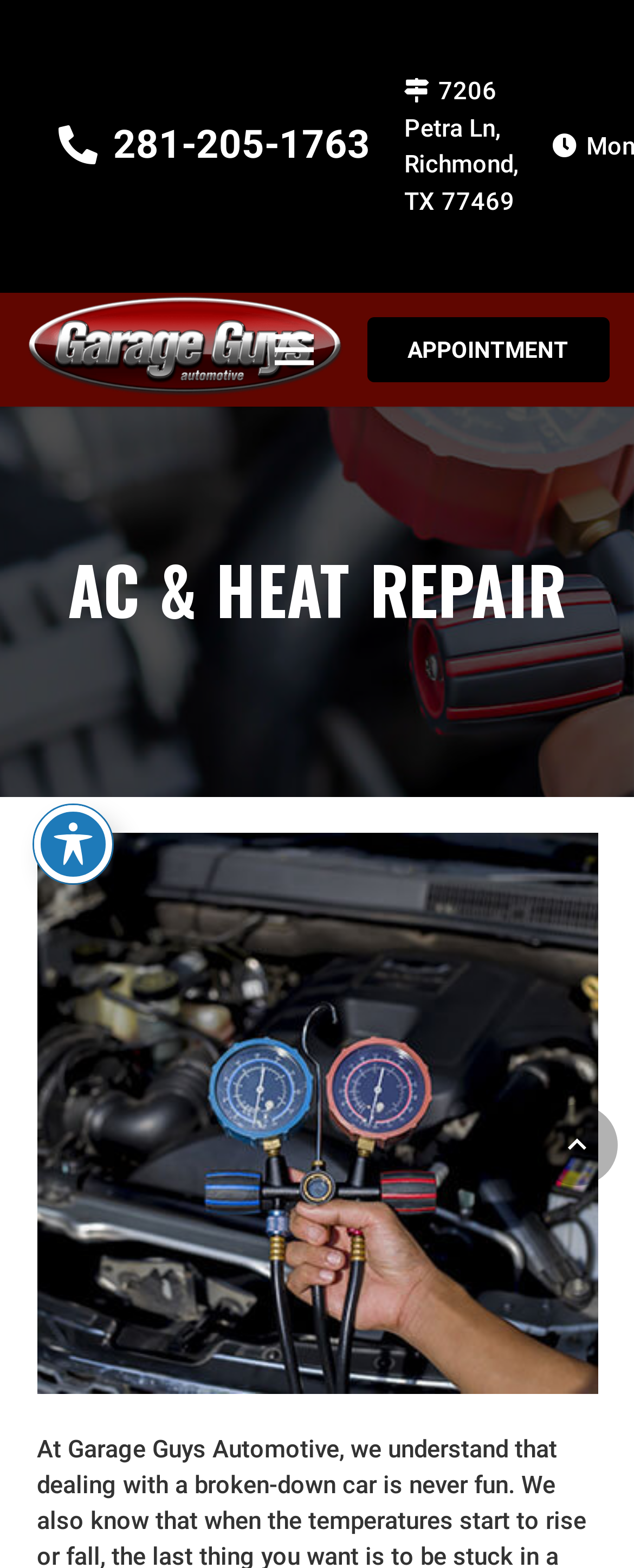What is the phone number to contact Garage Guys Automotive?
Respond with a short answer, either a single word or a phrase, based on the image.

281-205-1763